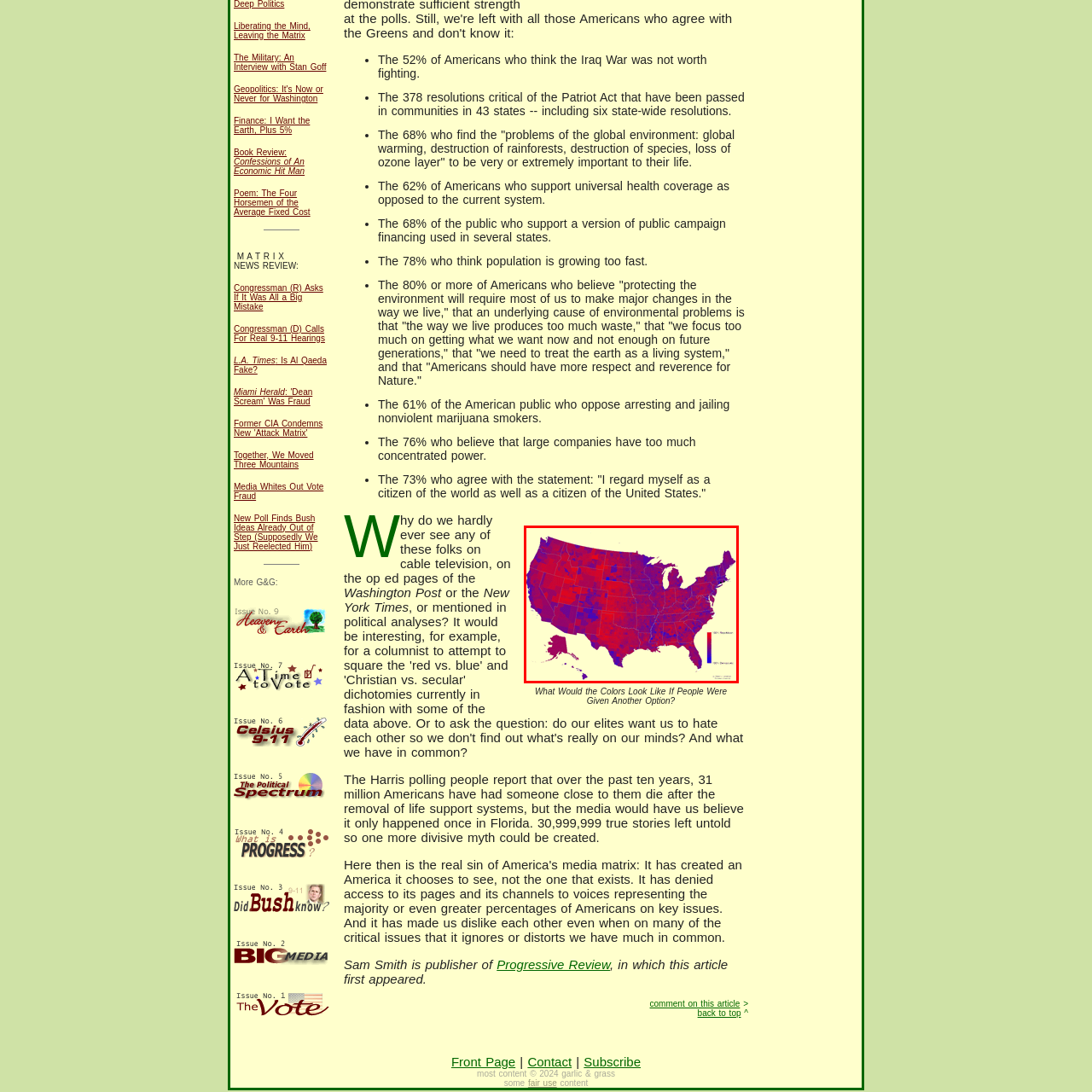Check the content in the red bounding box and reply to the question using a single word or phrase:
What is the purpose of the light-colored background?

To enhance visibility